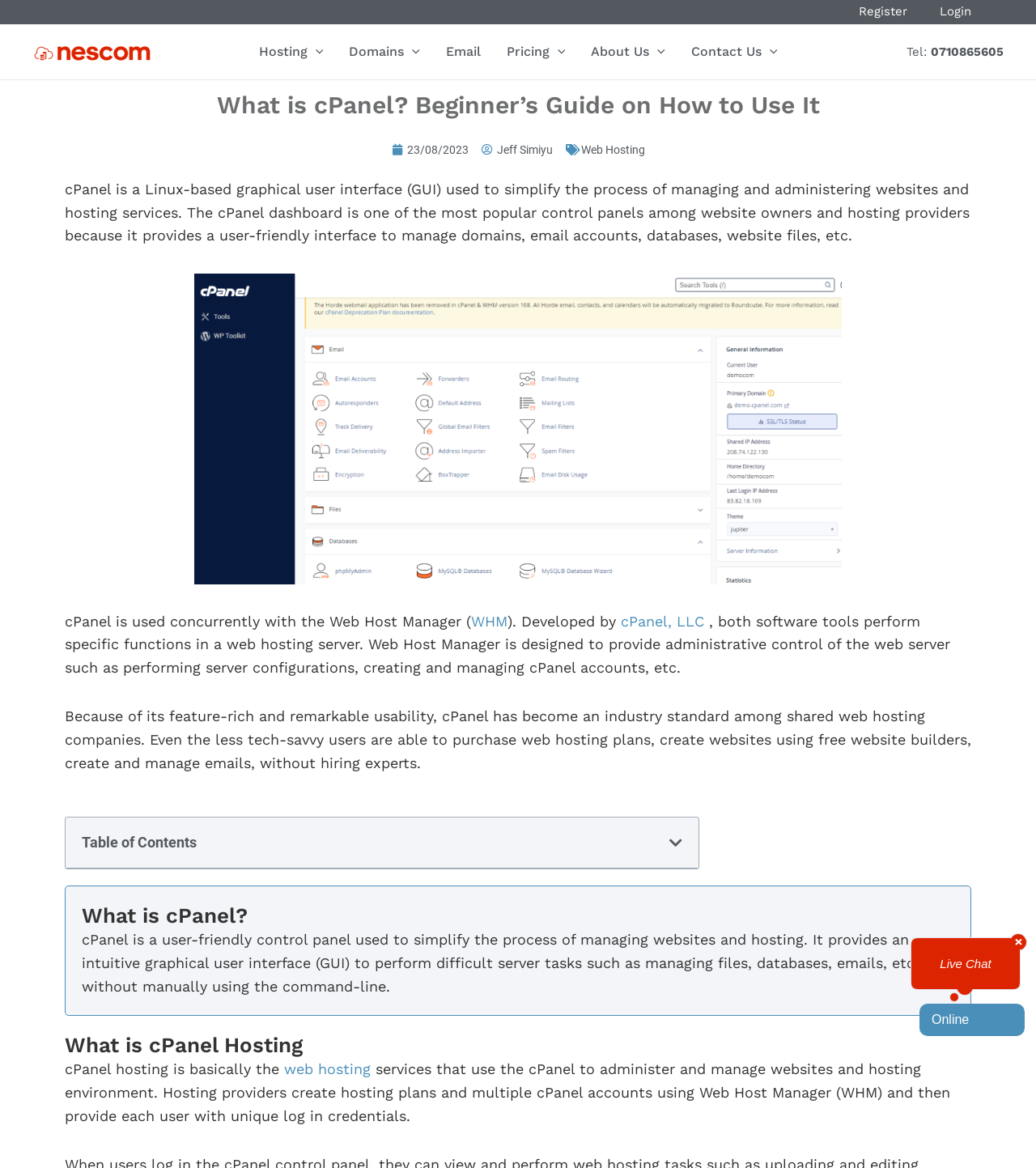Please give the bounding box coordinates of the area that should be clicked to fulfill the following instruction: "Click on Web Hosting". The coordinates should be in the format of four float numbers from 0 to 1, i.e., [left, top, right, bottom].

[0.561, 0.123, 0.622, 0.134]